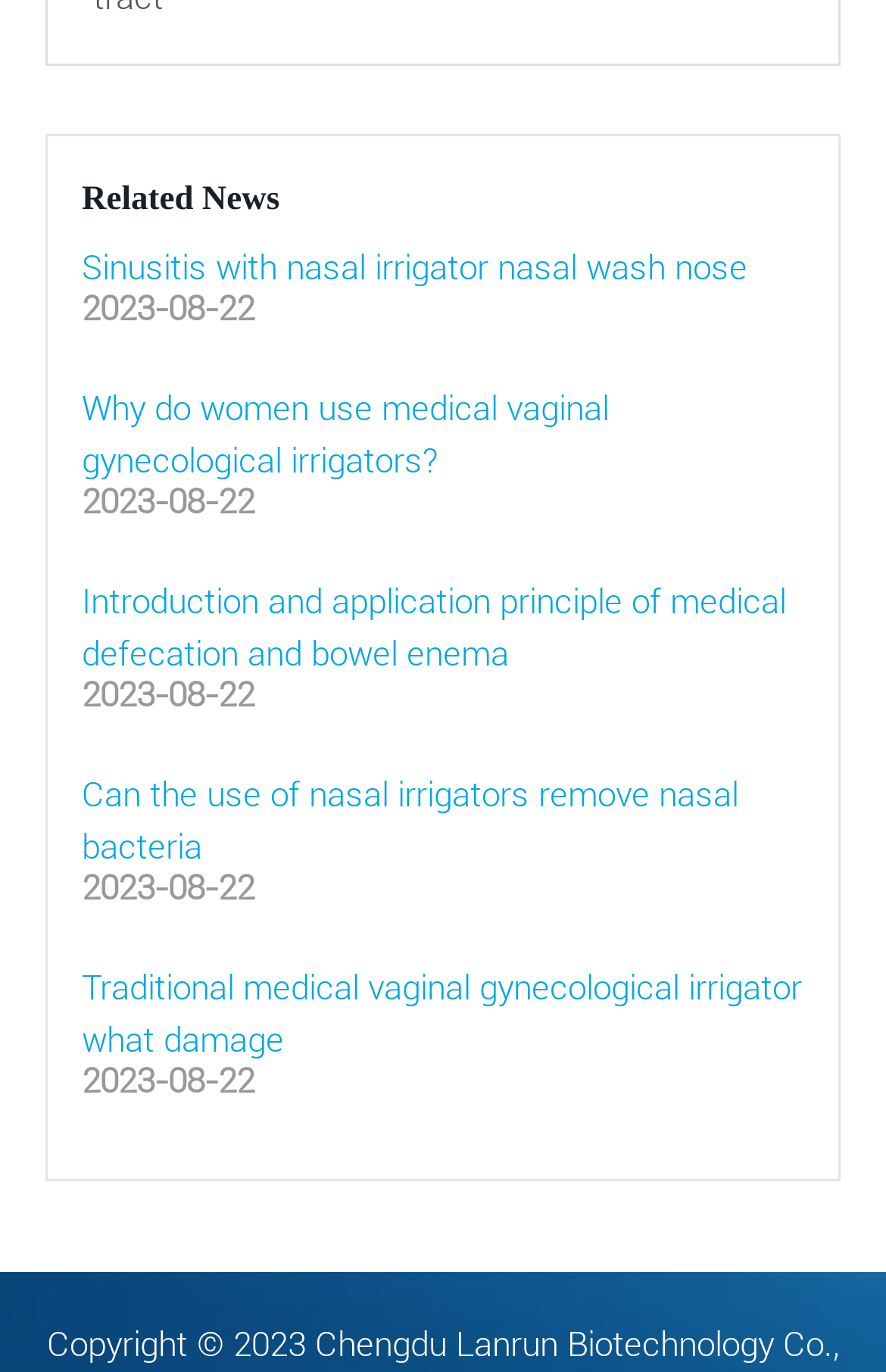What is the topic of the first news article?
Can you provide an in-depth and detailed response to the question?

I looked at the OCR text of the first link element, which is 'Sinusitis with nasal irrigator nasal wash nose', and determined that the topic of the first news article is Sinusitis.